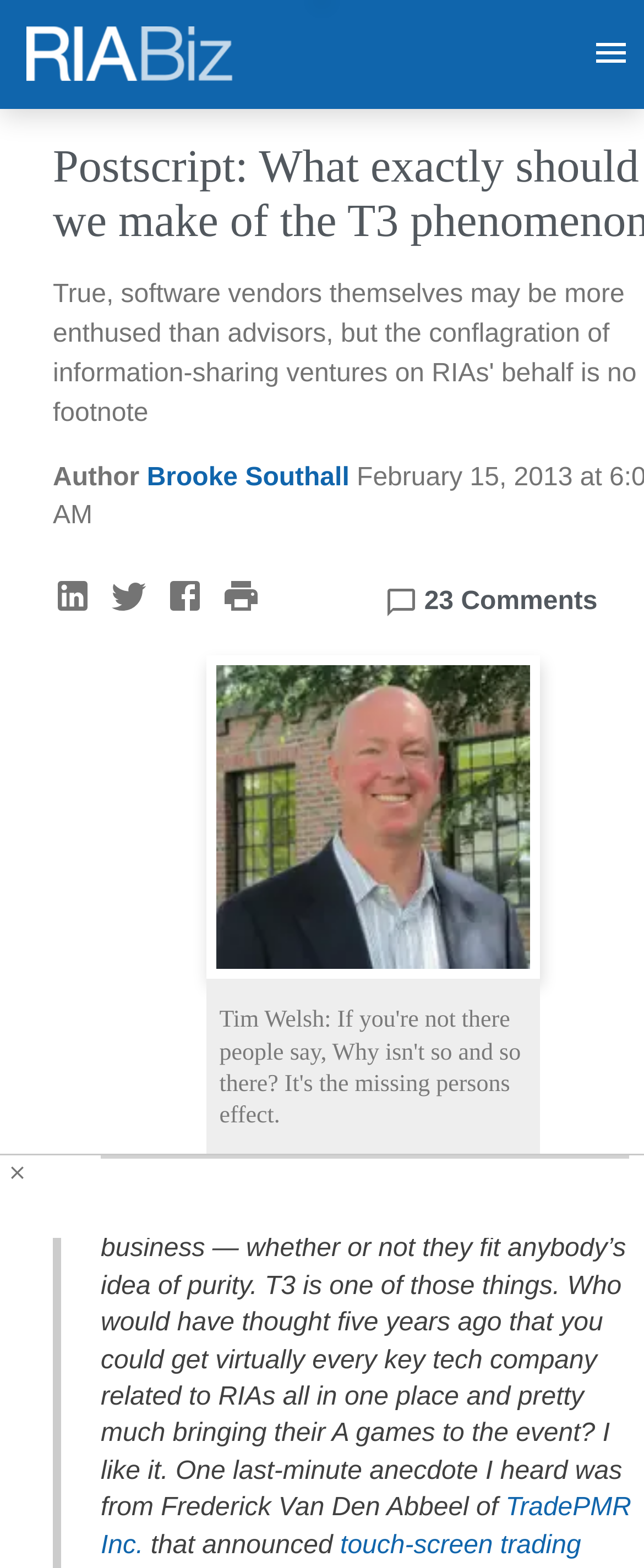Provide the bounding box coordinates of the HTML element this sentence describes: "23 Comments".

[0.659, 0.374, 0.928, 0.392]